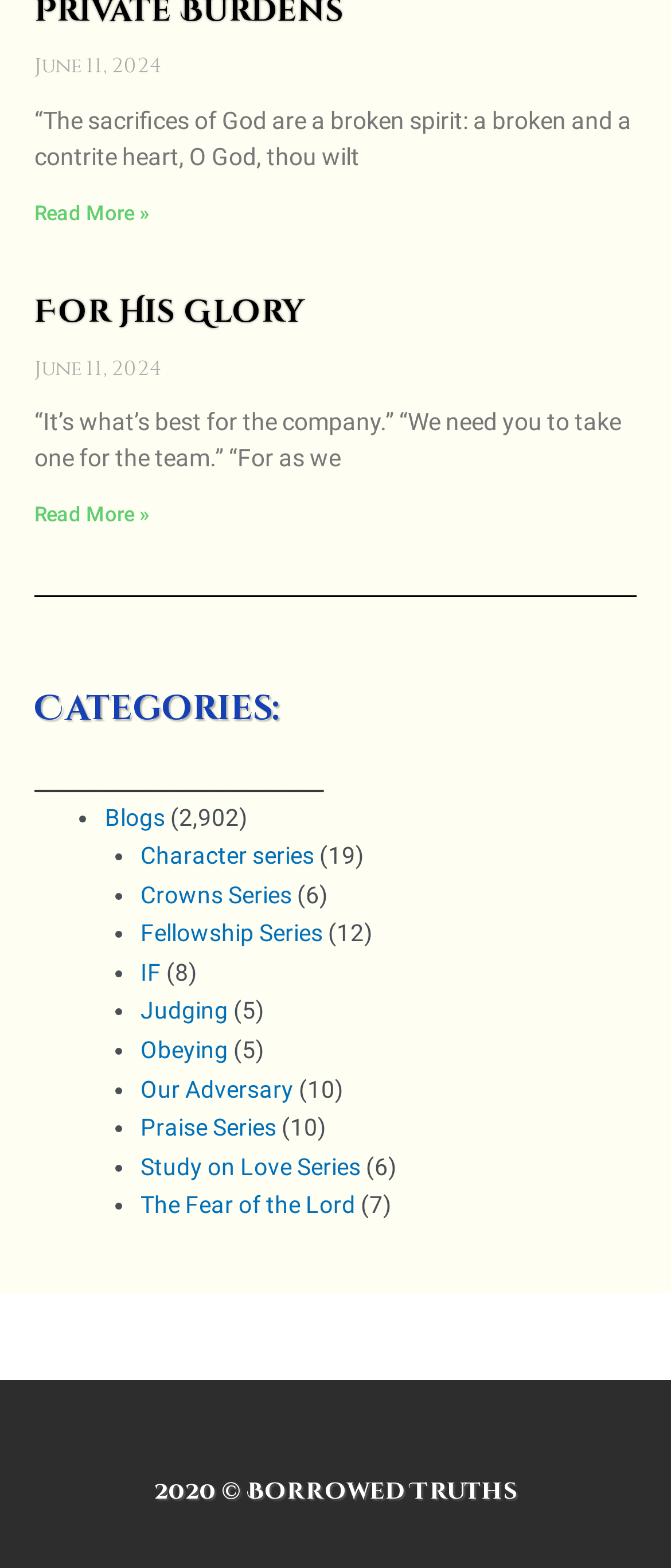Determine the bounding box coordinates of the clickable region to execute the instruction: "click on 'Afraid'". The coordinates should be four float numbers between 0 and 1, denoted as [left, top, right, bottom].

None